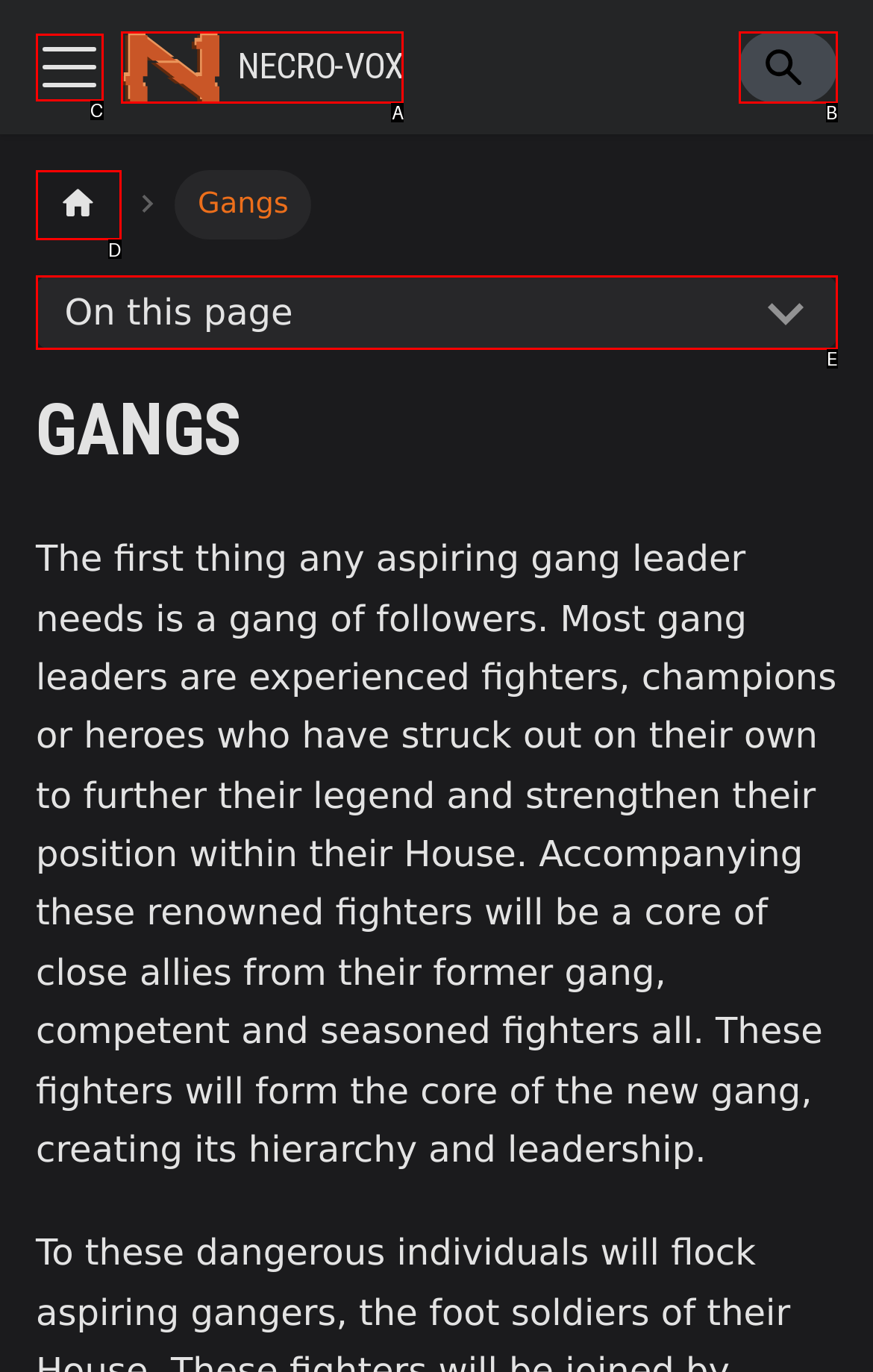Select the letter of the option that corresponds to: On this page
Provide the letter from the given options.

E